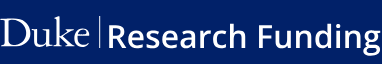Please answer the following question using a single word or phrase: 
What is the focus of the webpage?

Research funding opportunities